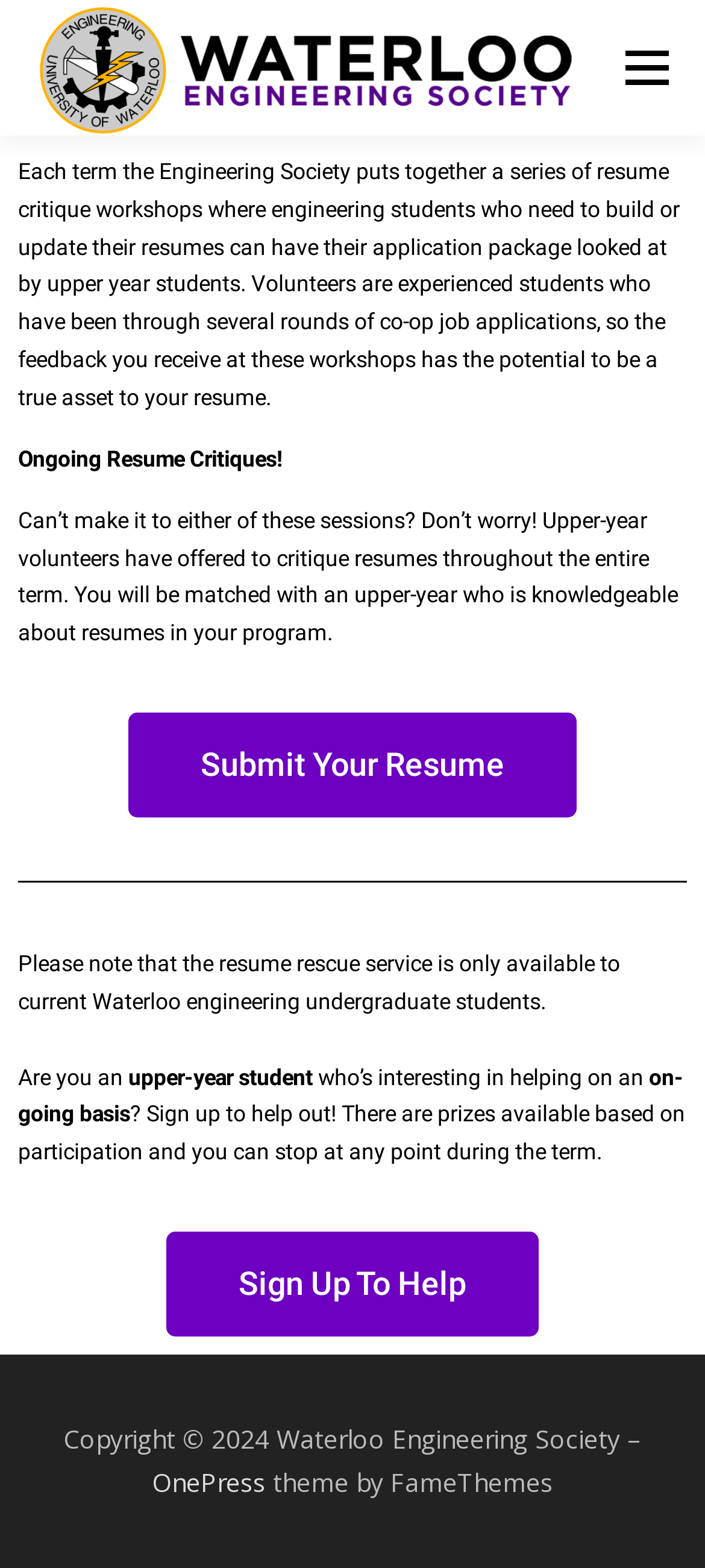Please identify the bounding box coordinates of the element's region that I should click in order to complete the following instruction: "Submit your resume". The bounding box coordinates consist of four float numbers between 0 and 1, i.e., [left, top, right, bottom].

[0.182, 0.455, 0.818, 0.521]